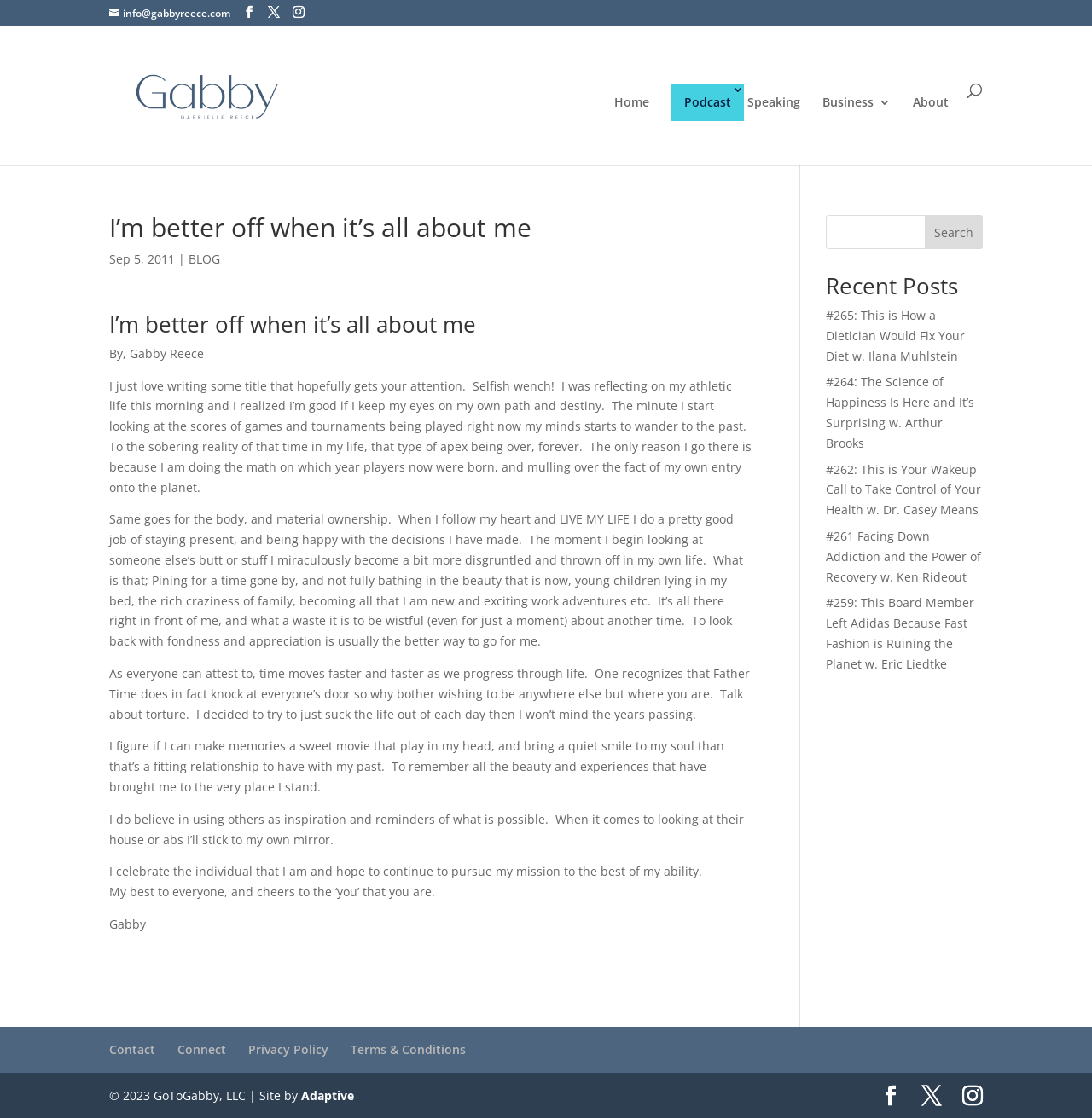Find the bounding box coordinates for the area that should be clicked to accomplish the instruction: "View the podcast page".

[0.615, 0.075, 0.681, 0.108]